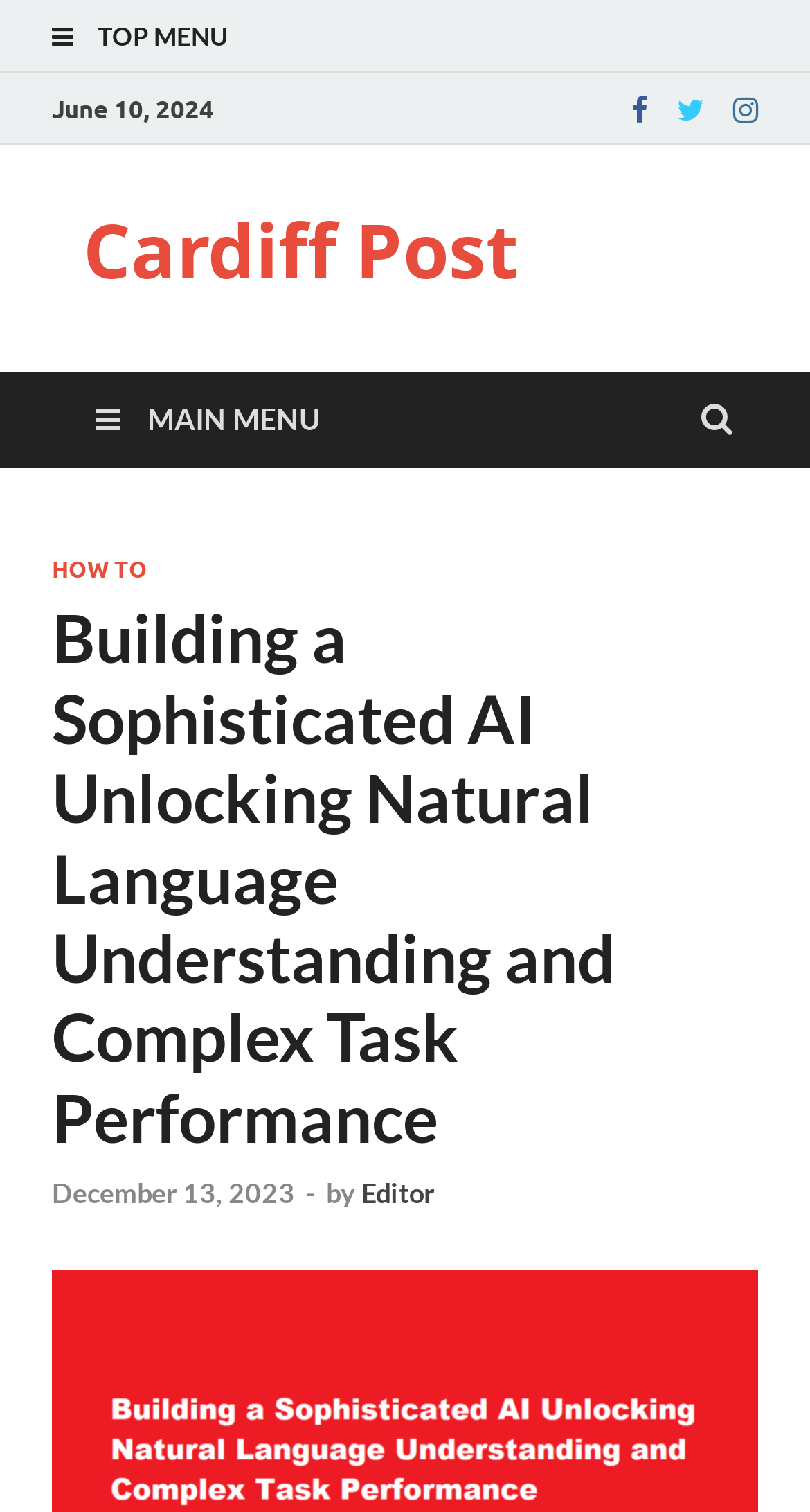Bounding box coordinates are specified in the format (top-left x, top-left y, bottom-right x, bottom-right y). All values are floating point numbers bounded between 0 and 1. Please provide the bounding box coordinate of the region this sentence describes: December 13, 2023December 13, 2023

[0.064, 0.777, 0.364, 0.799]